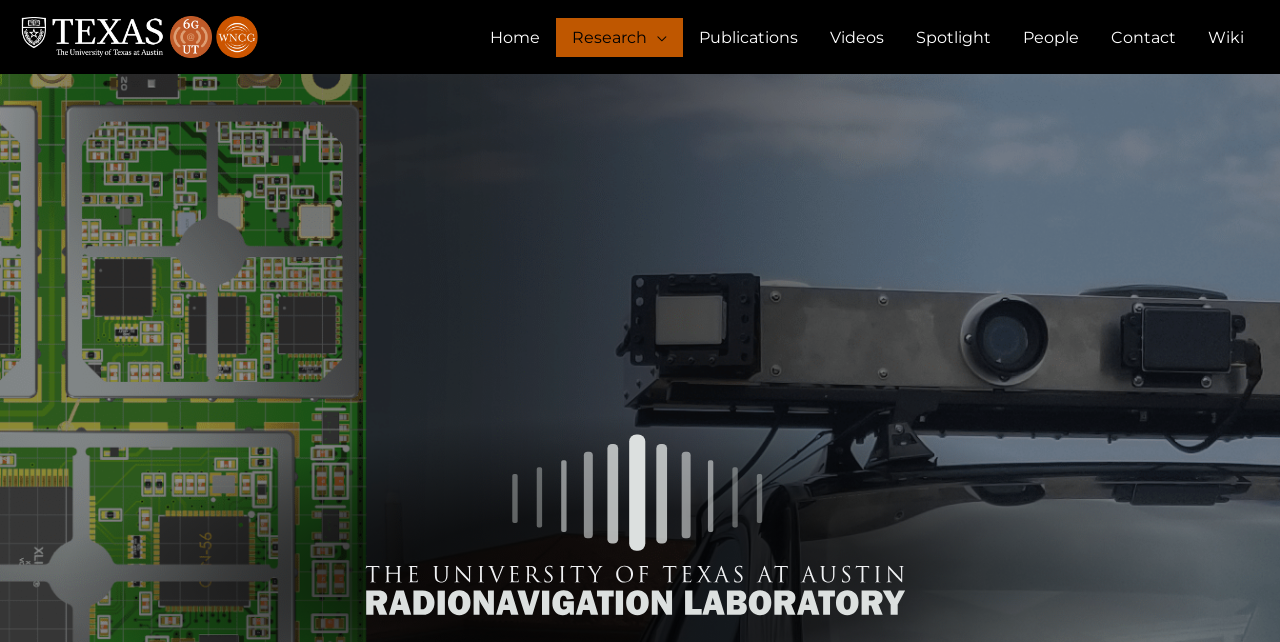How many images are on the top-left corner?
Answer the question with detailed information derived from the image.

I counted the number of images on the top-left corner of the webpage and found that there are three images, each associated with a link.